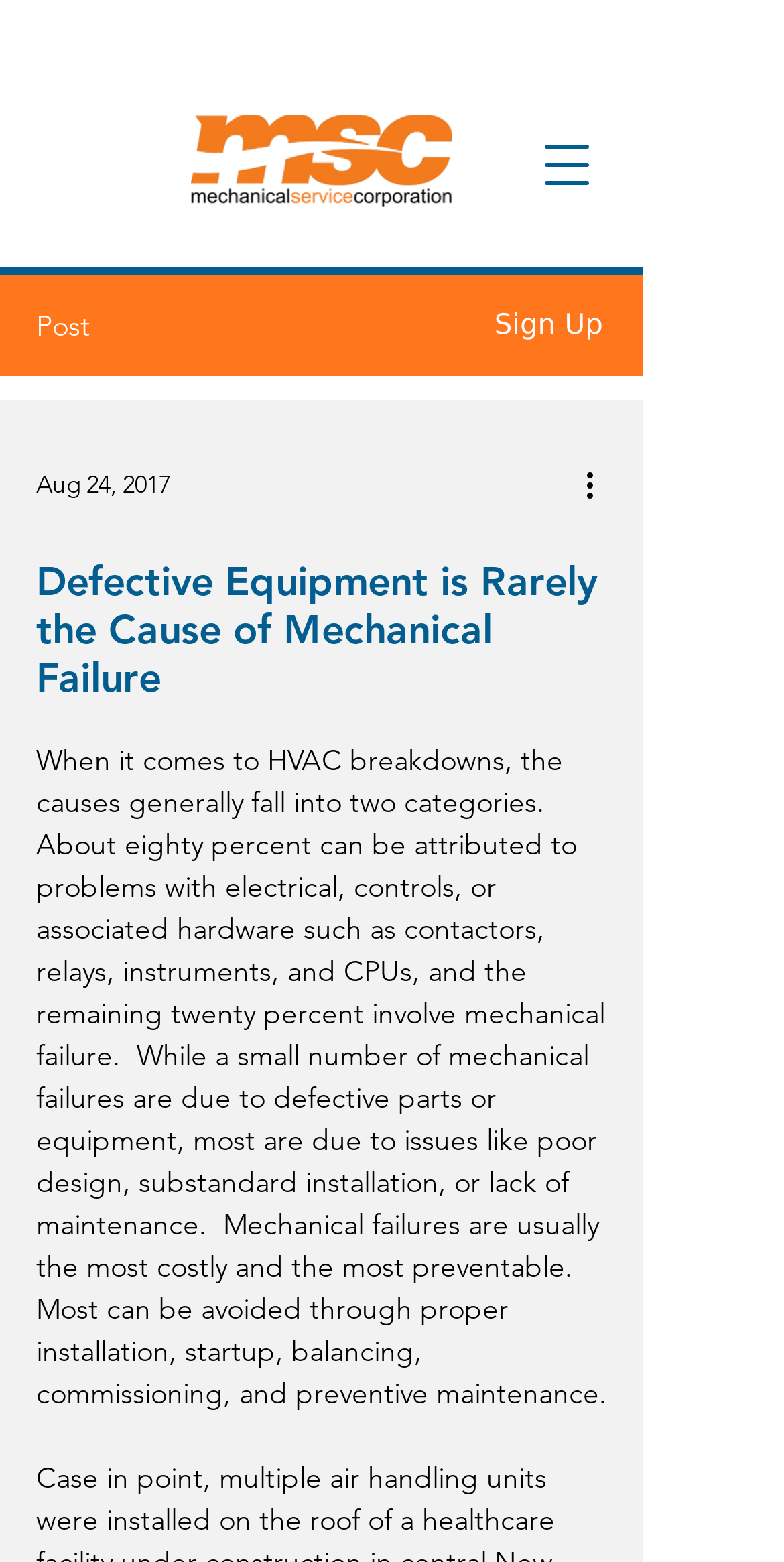What is the relationship between mechanical failures and cost?
Please give a detailed and elaborate explanation in response to the question.

The webpage mentions that 'Mechanical failures are usually the most costly and the most preventable.' This implies that mechanical failures are the most costly type of failure.